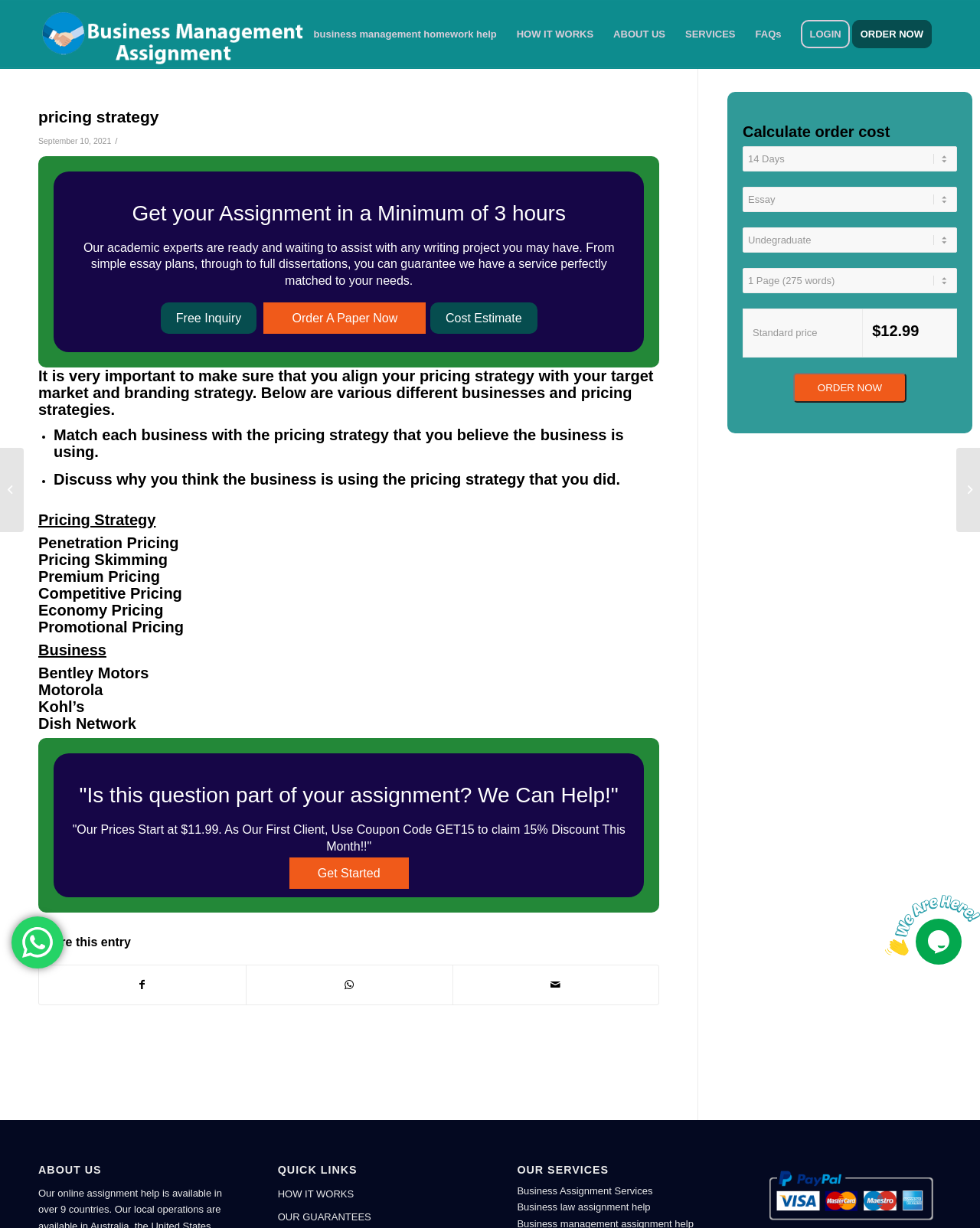Determine the bounding box coordinates for the clickable element to execute this instruction: "Share on Facebook". Provide the coordinates as four float numbers between 0 and 1, i.e., [left, top, right, bottom].

[0.04, 0.786, 0.251, 0.818]